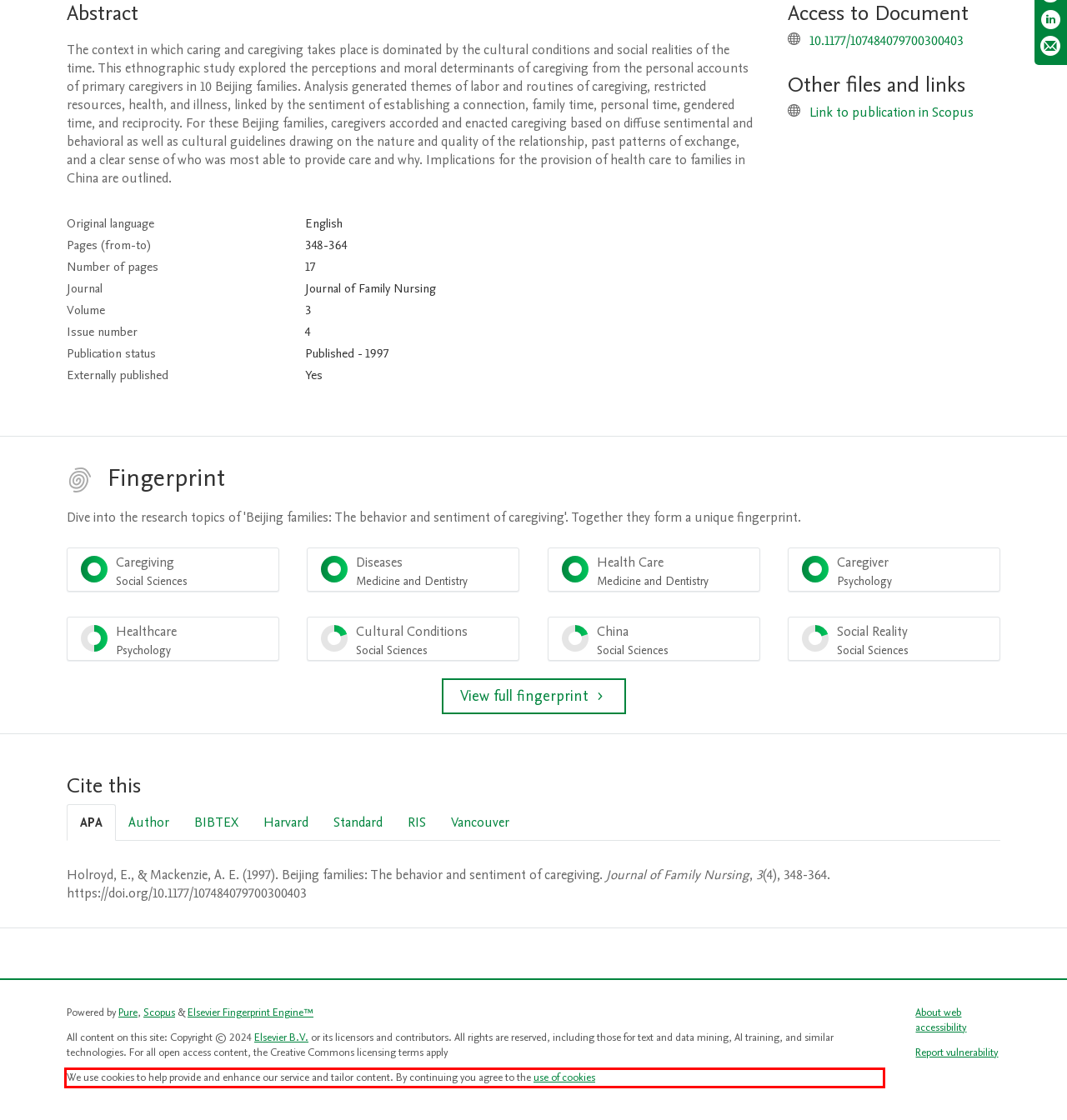Using OCR, extract the text content found within the red bounding box in the given webpage screenshot.

We use cookies to help provide and enhance our service and tailor content. By continuing you agree to the use of cookies